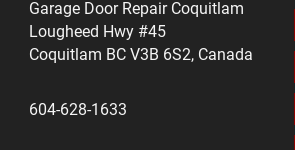What is the contact number for Garage Door Repair Coquitlam?
Based on the image, please offer an in-depth response to the question.

The contact number is provided in the image, allowing customers to reach out directly for assistance or inquiries regarding garage door services. It is displayed alongside the address, making it easy for customers to get in touch with the business.